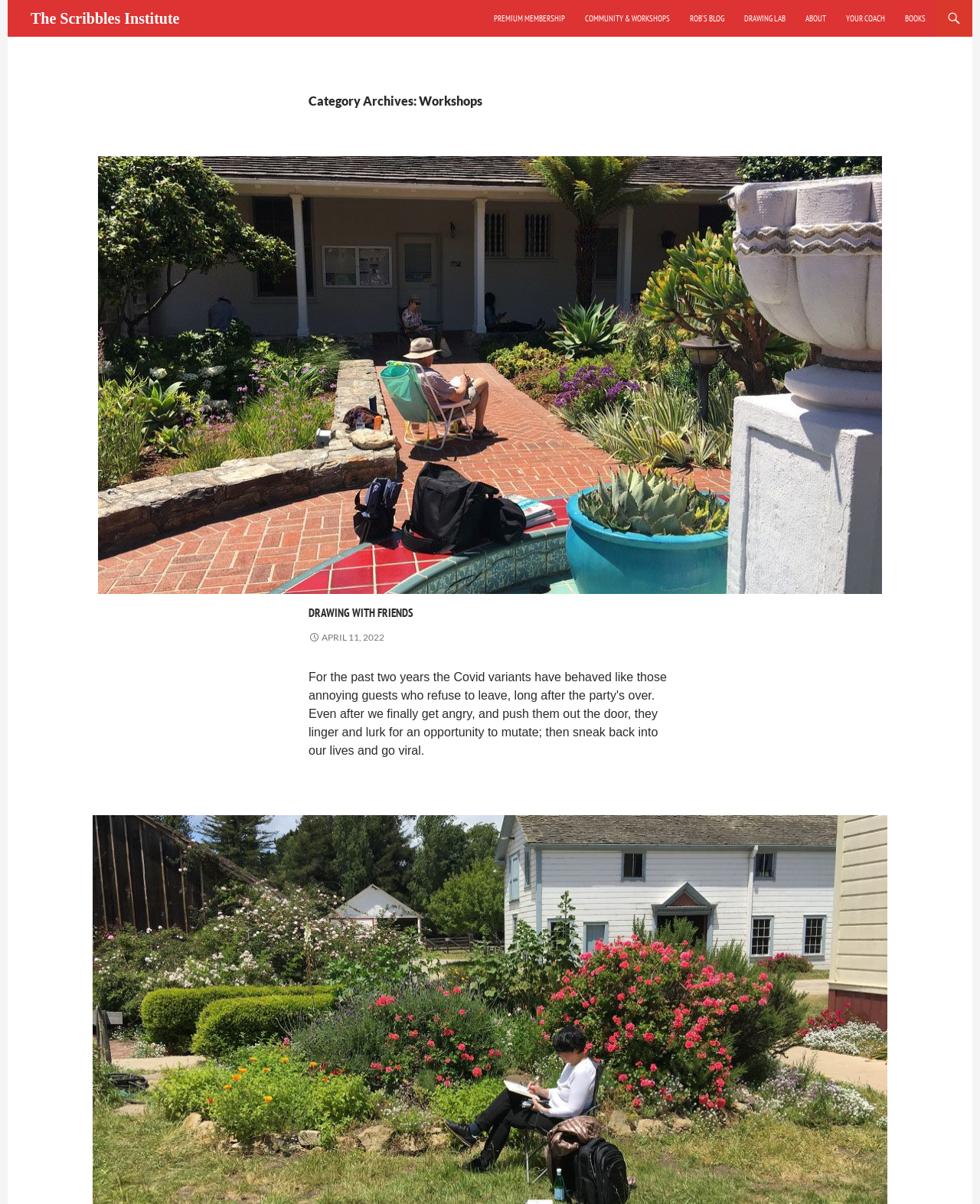Please specify the bounding box coordinates of the area that should be clicked to accomplish the following instruction: "check your coach". The coordinates should consist of four float numbers between 0 and 1, i.e., [left, top, right, bottom].

[0.854, 0.0, 0.912, 0.031]